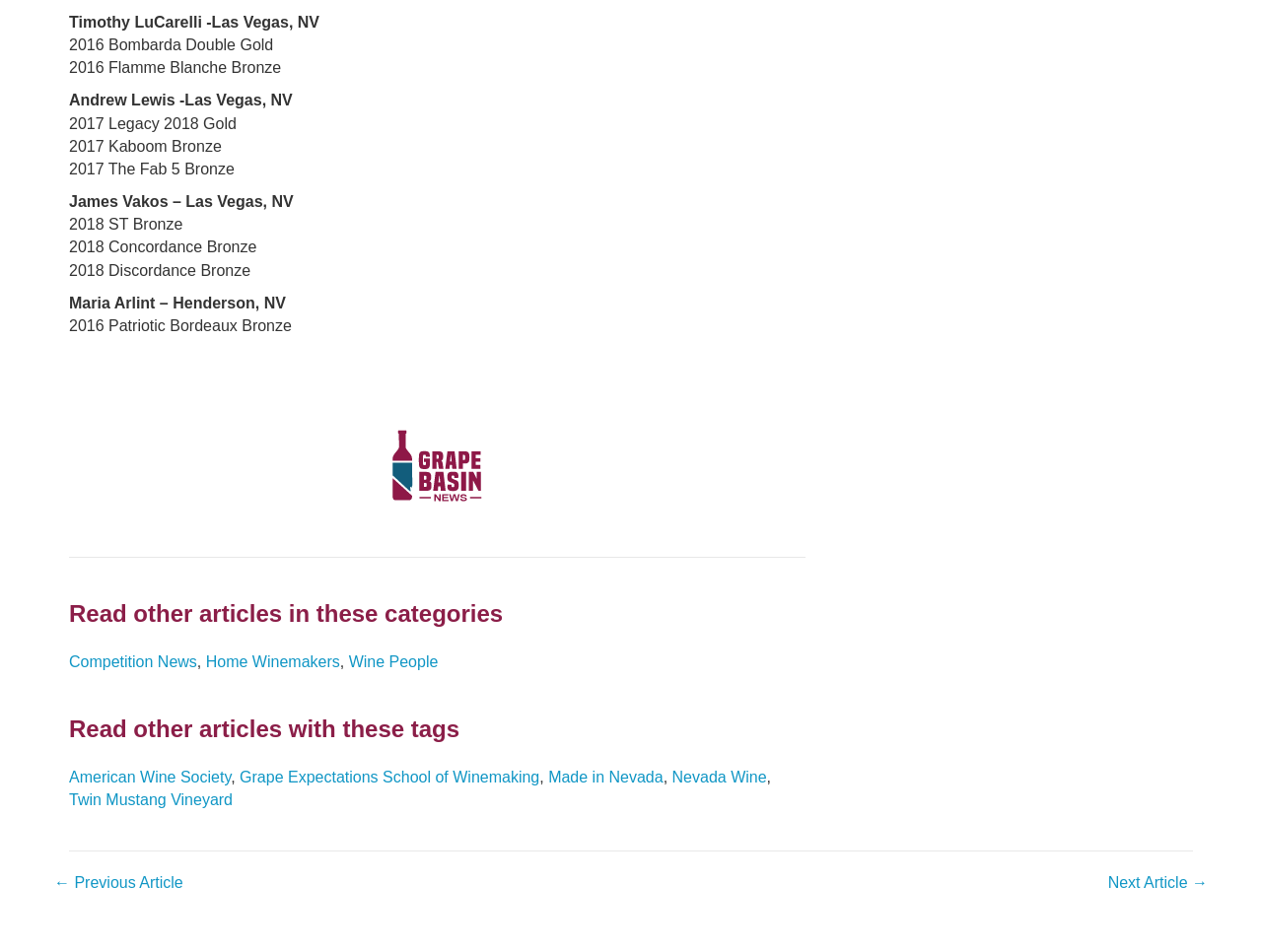Pinpoint the bounding box coordinates of the clickable area needed to execute the instruction: "Click on the 'Next Article →' link". The coordinates should be specified as four float numbers between 0 and 1, i.e., [left, top, right, bottom].

[0.878, 0.915, 0.957, 0.939]